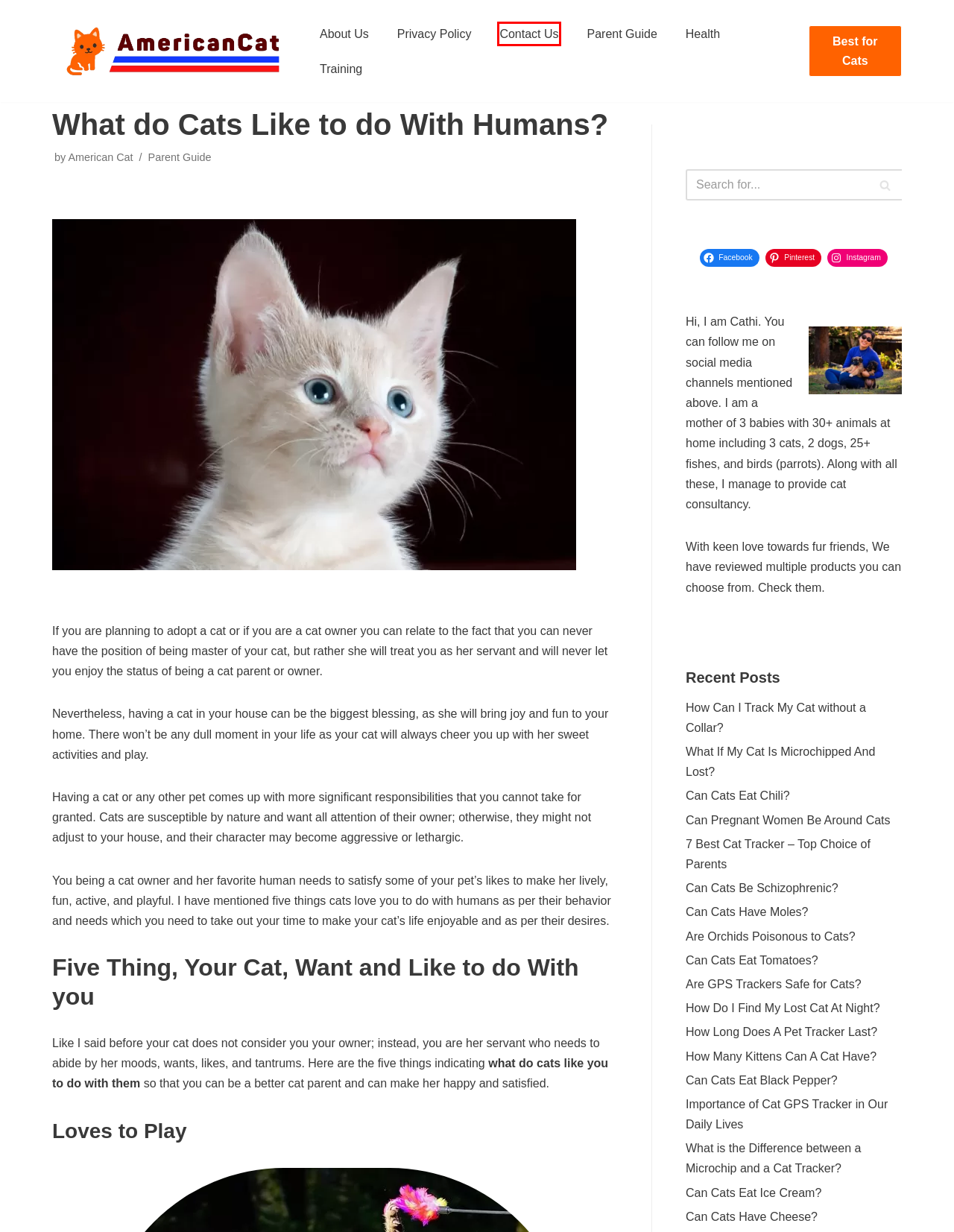You are given a screenshot depicting a webpage with a red bounding box around a UI element. Select the description that best corresponds to the new webpage after clicking the selected element. Here are the choices:
A. How Long Does A Pet Tracker Last? - American Cat
B. Contact Us - American Cat
C. Can Cats Have Cheese? - American Cat
D. How Can I Track My Cat without a Collar? - American Cat
E. 7 Best Cat Tracker - Top Choice of Parents - American Cat
F. About Us - American Cat
G. Cat Health Archives - American Cat
H. Cat Training Archives - American Cat

B